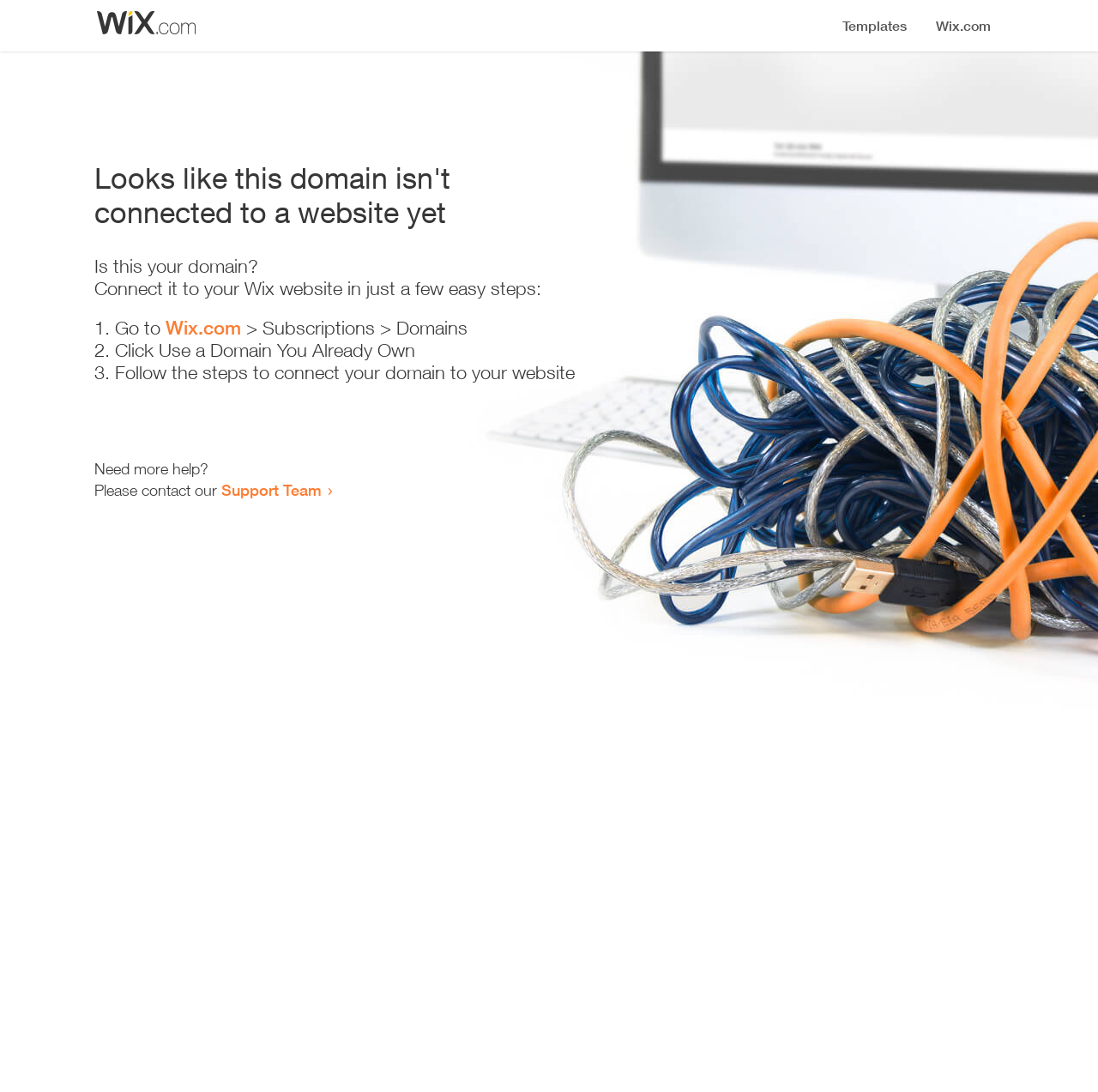Identify the bounding box for the described UI element. Provide the coordinates in (top-left x, top-left y, bottom-right x, bottom-right y) format with values ranging from 0 to 1: Wix.com

[0.151, 0.29, 0.22, 0.31]